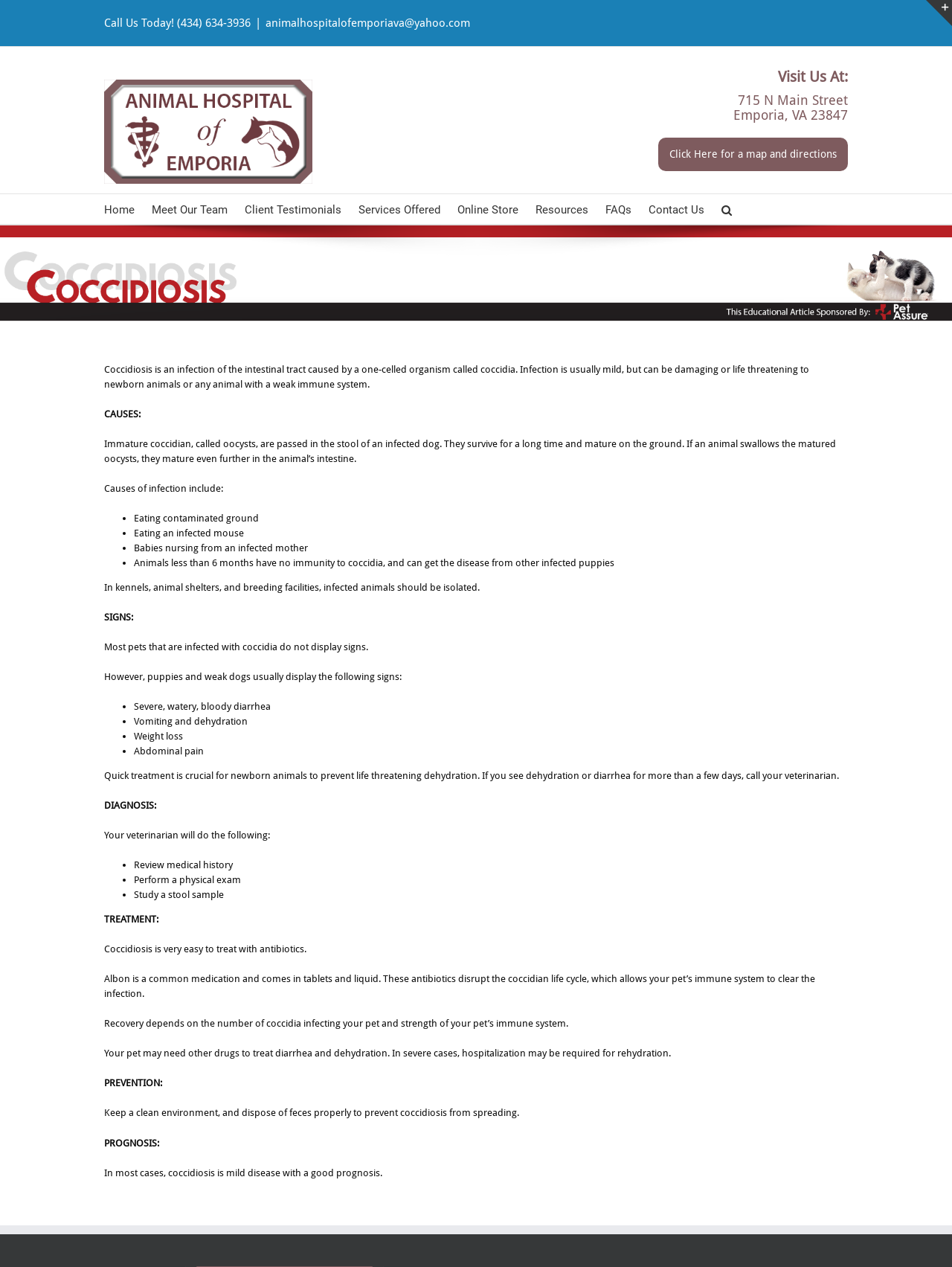Specify the bounding box coordinates of the area to click in order to follow the given instruction: "Click the 'animalhospitalofemporiava@yahoo.com' email link."

[0.279, 0.013, 0.494, 0.023]